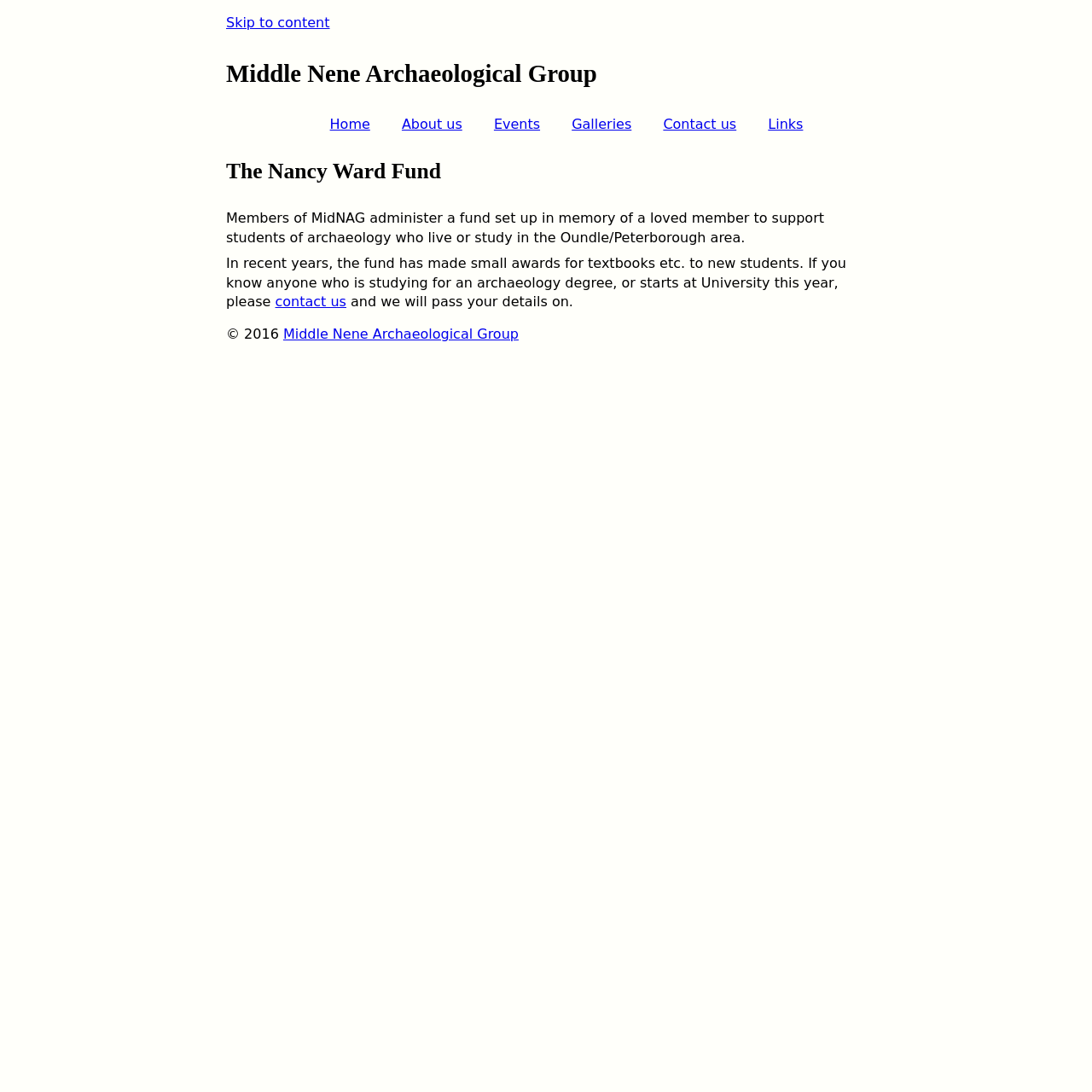Indicate the bounding box coordinates of the element that needs to be clicked to satisfy the following instruction: "View GetTheData's Twitter page". The coordinates should be four float numbers between 0 and 1, i.e., [left, top, right, bottom].

None